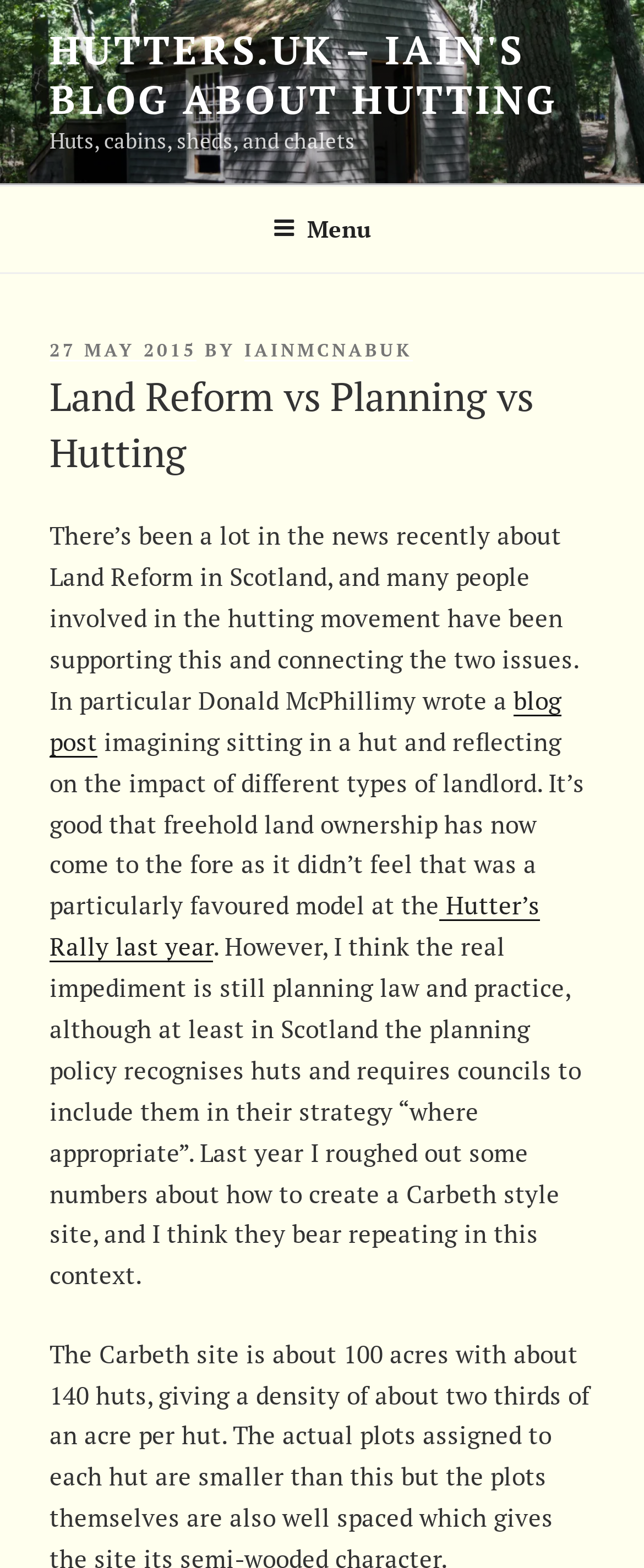What is the topic of the blog post?
Using the information presented in the image, please offer a detailed response to the question.

I determined the topic of the blog post by reading the heading 'Land Reform vs Planning vs Hutting' which is located at the top of the webpage, indicating the main topic of discussion.